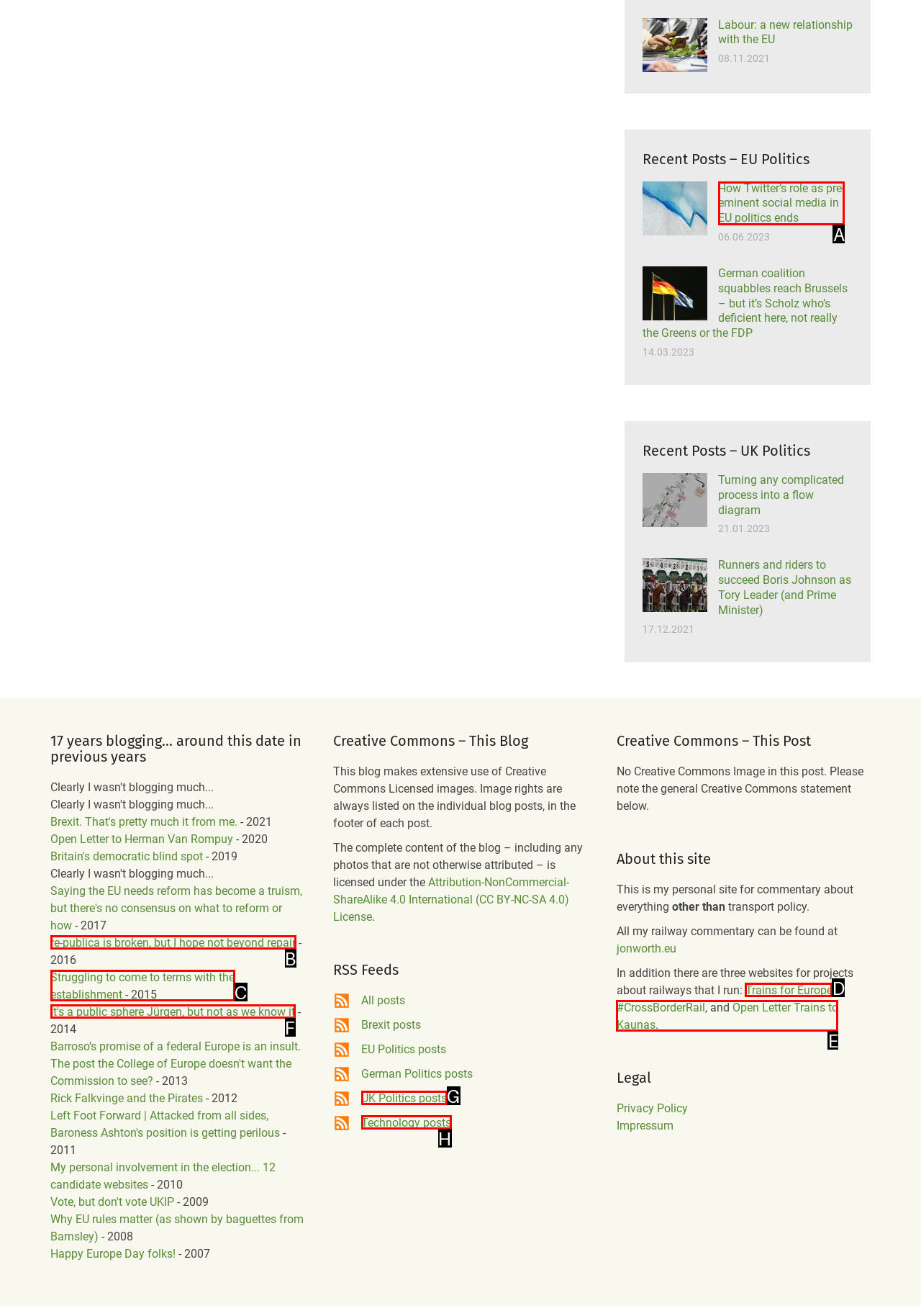Choose the HTML element that should be clicked to accomplish the task: View the post 'How Twitter’s role as pre-eminent social media in EU politics ends'. Answer with the letter of the chosen option.

A